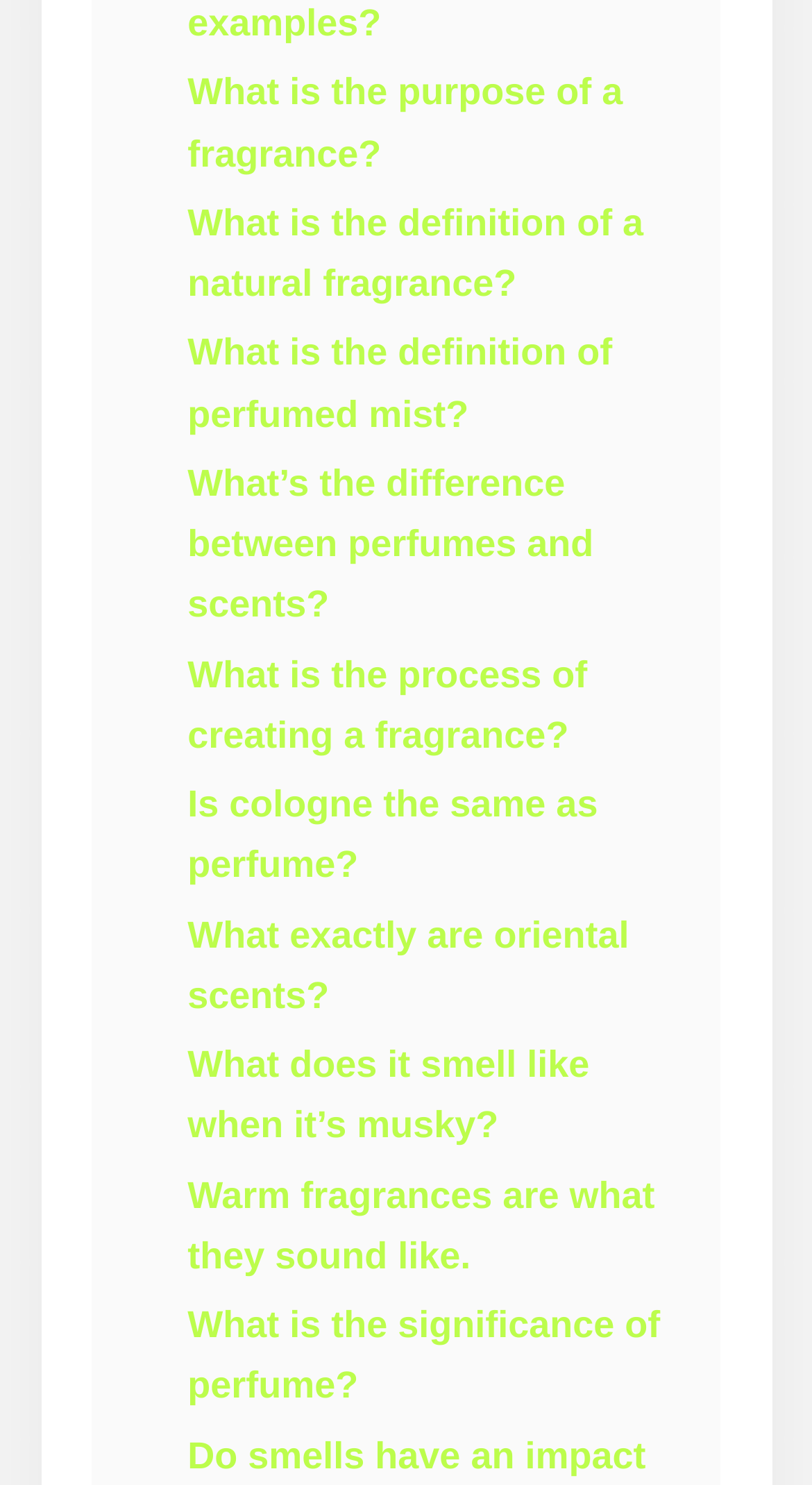Use a single word or phrase to answer the question: How many links are above the midpoint of the webpage?

4